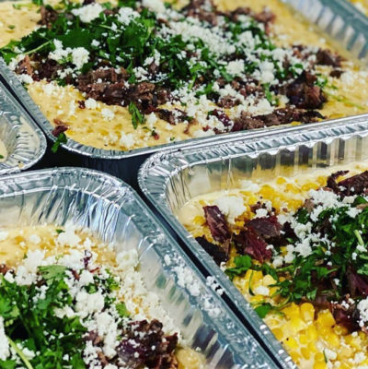Write a descriptive caption for the image, covering all notable aspects.

The image showcases a delectable spread of four aluminum trays filled with a rich and creamy dish that features brisket, corn, and a generous topping of fresh cilantro and crumbled cheese. The vibrant colors highlight the succulent, shredded brisket nestled atop a smooth, yellow corn base, creating an appetizing contrast with the green cilantro and white cheese. This culinary presentation reflects the fusion of traditional Texas barbecue with Mexican flavors, embodying the essence of comfort food that delights the senses. Perfect for gatherings or special occasions, this dish promises to be a crowd-pleaser, celebrating the heart and soul of Texas cuisine.